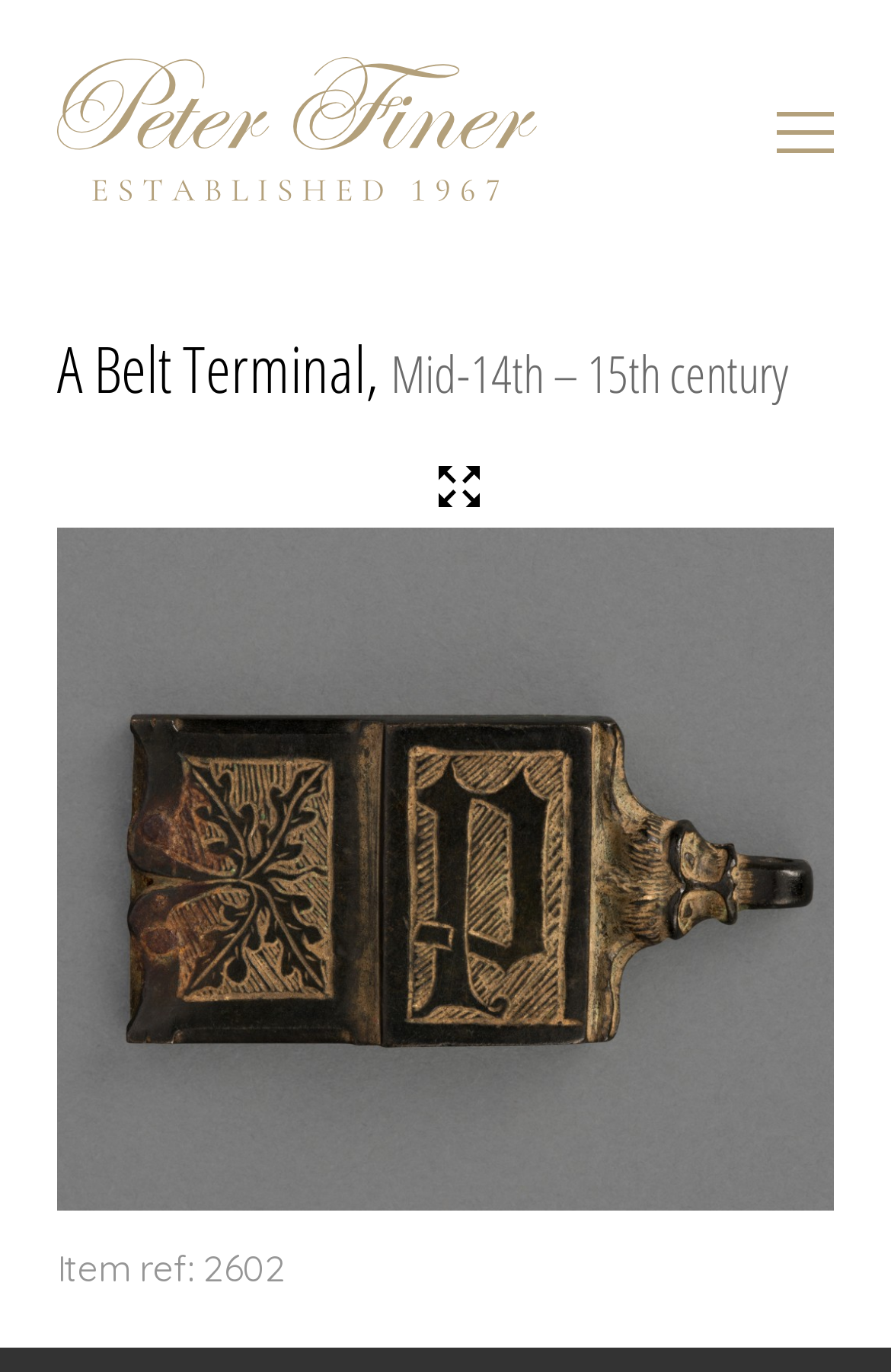What is the name of the website or company?
Please utilize the information in the image to give a detailed response to the question.

I found a link at the top of the page with the text 'Peter Finer', which suggests that this is the name of the website or company.